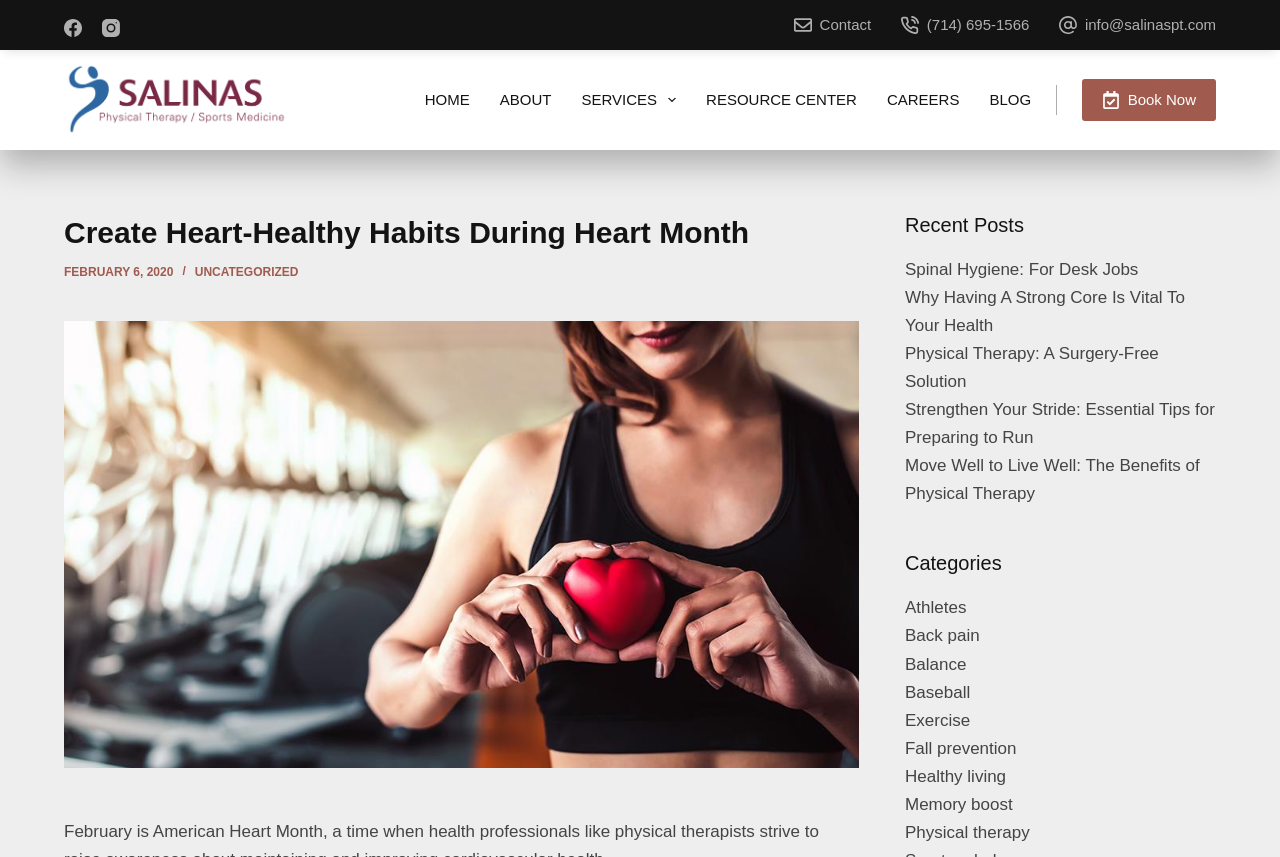Please respond in a single word or phrase: 
What is the topic of the blog post on the webpage?

Heart-Healthy Habits